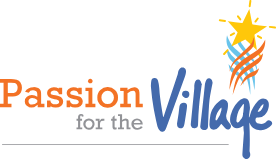Respond to the question below with a single word or phrase:
What does the logo of the event symbolize?

Community, care, and empowerment